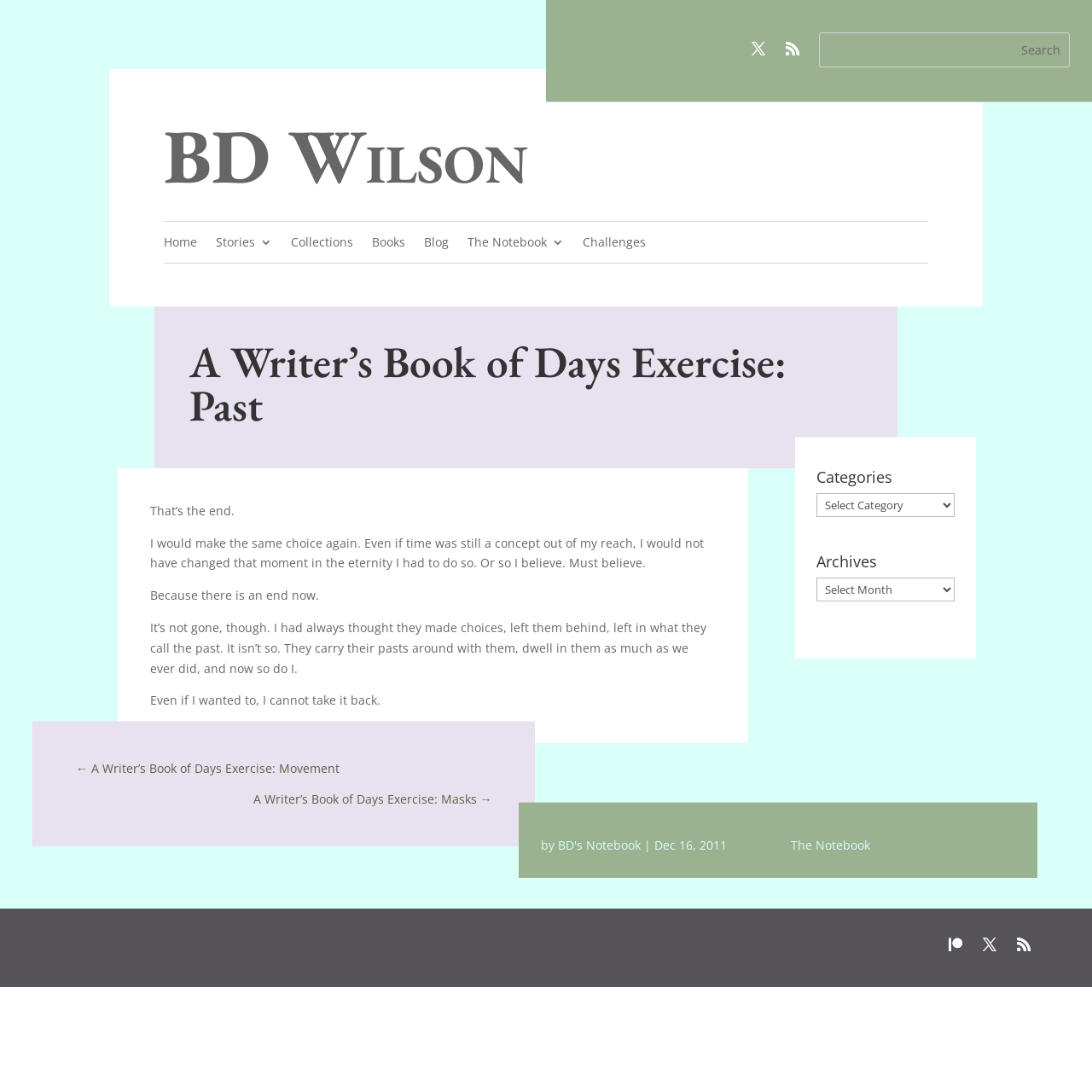Indicate the bounding box coordinates of the clickable region to achieve the following instruction: "visit BD's Notebook."

[0.511, 0.767, 0.586, 0.781]